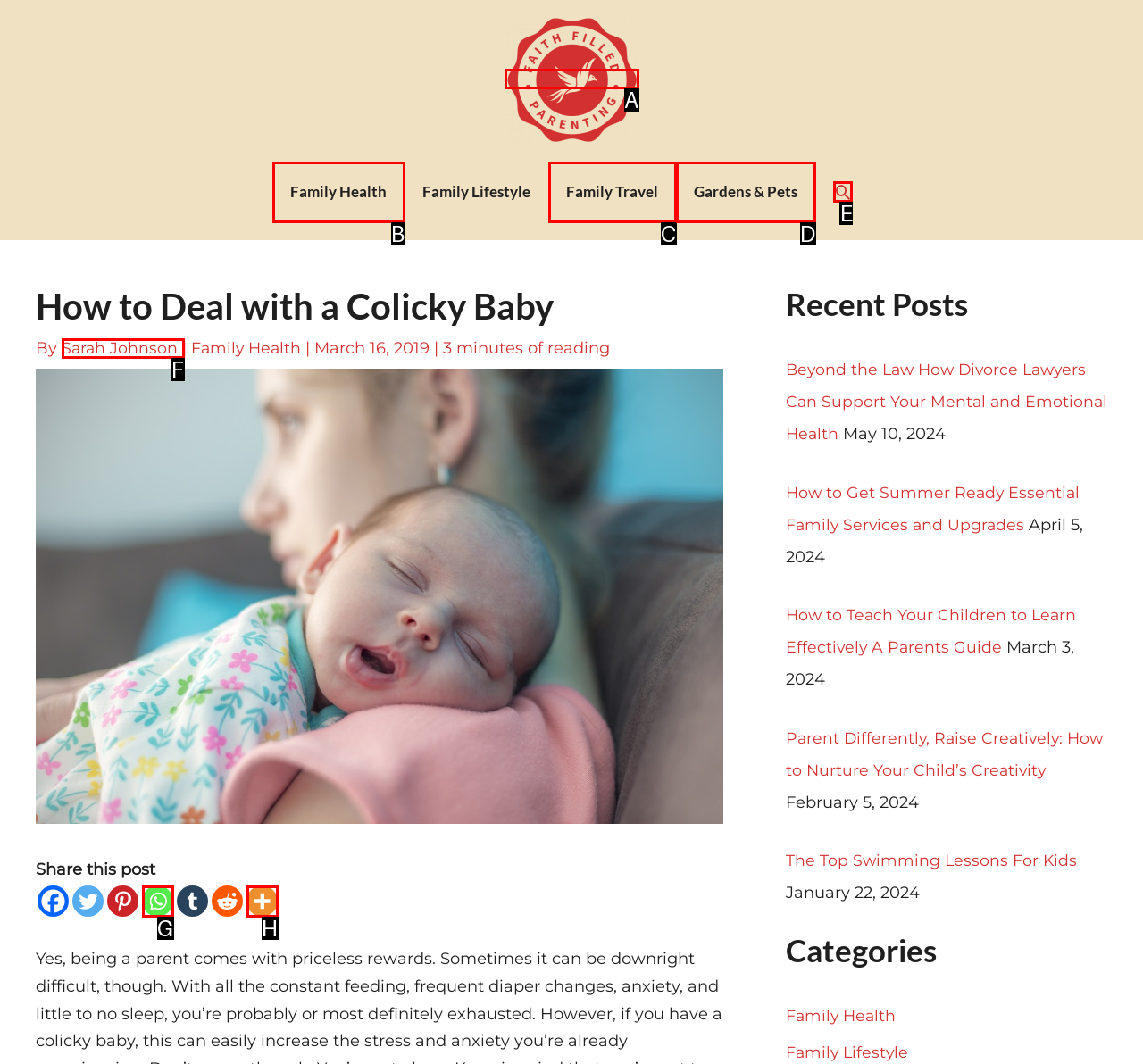Identify the correct HTML element to click to accomplish this task: Search using the search icon
Respond with the letter corresponding to the correct choice.

E